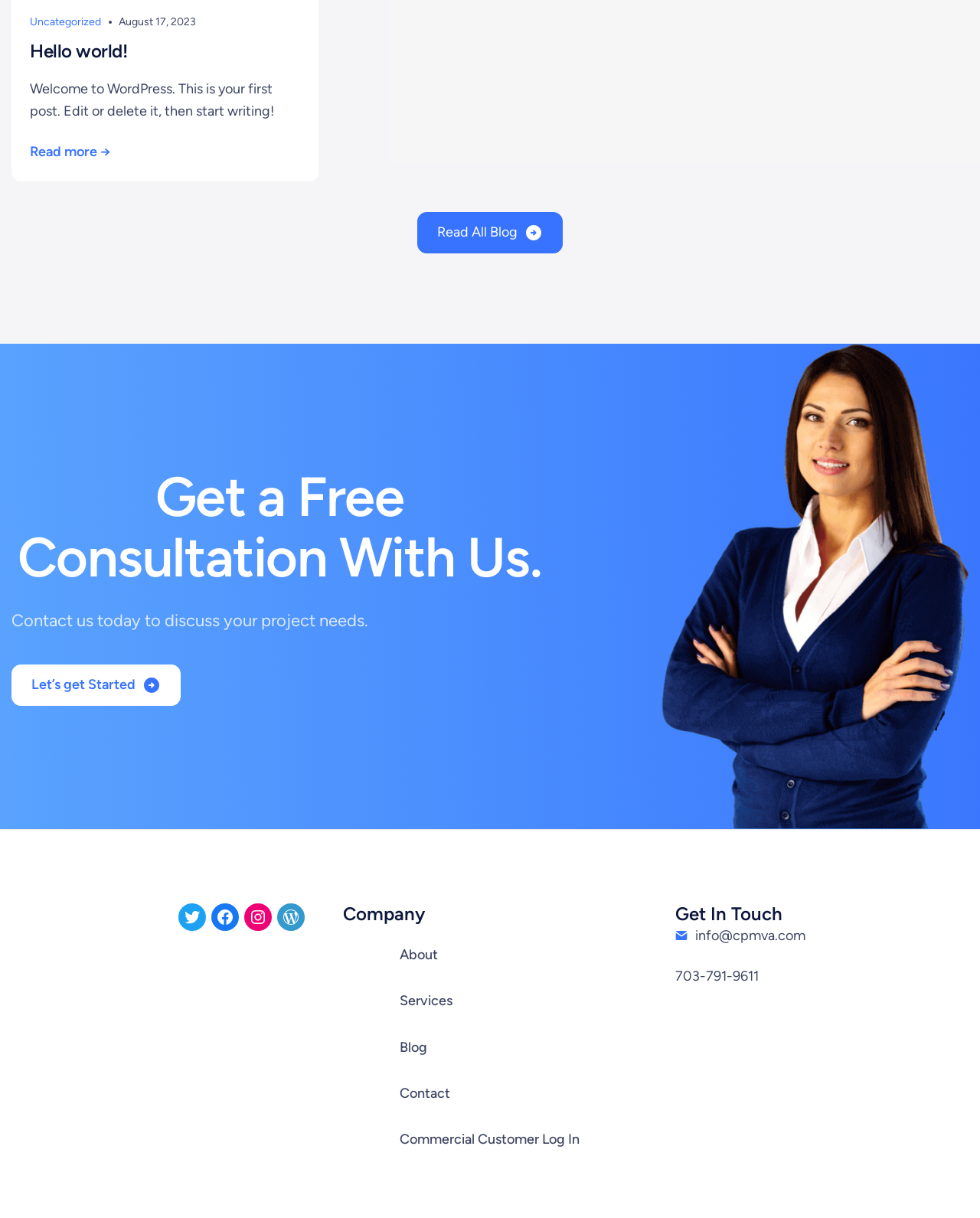Can you specify the bounding box coordinates for the region that should be clicked to fulfill this instruction: "Click on SCHEDULE".

None